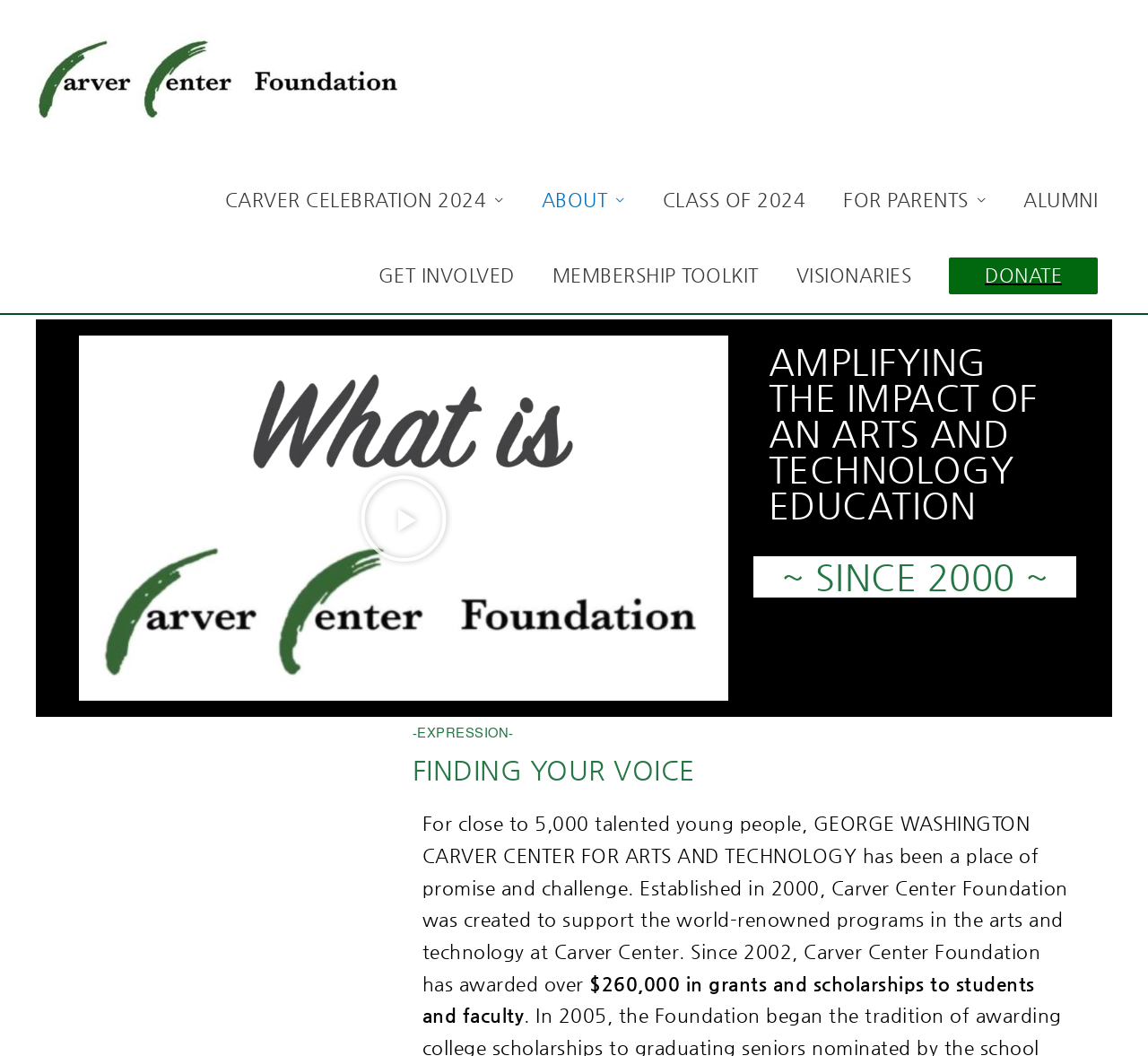Write an extensive caption that covers every aspect of the webpage.

The webpage is the home page of the Carver Center Foundation, which tells the story of the organization. At the top left, there is a link to the "CCF home page" accompanied by an image with the same name. Below this, a navigation menu labeled "Site Navigation" spans across the page, containing several links to different sections of the website, including "CARVER CELEBRATION 2024", "ABOUT", "CLASS OF 2024", "FOR PARENTS", "ALUMNI", "GET INVOLVED", "MEMBERSHIP TOOLKIT", "VISIONARIES", and "DONATE".

On the right side of the navigation menu, there is a button to "Play Video". Below this, there are three headings that highlight the impact of the Carver Center Foundation. The first heading reads "AMPLIFYING THE IMPACT OF AN ARTS AND TECHNOLOGY EDUCATION", followed by "~ SINCE 2000 ~" and then "-EXPRESSION-". The fourth heading is "FINDING YOUR VOICE".

Below these headings, there is a block of text that describes the Carver Center Foundation's mission and history. The text explains that the foundation has been a place of promise and challenge for close to 5,000 talented young people and has been supporting the arts and technology programs at Carver Center since 2000. It also mentions that the foundation has awarded over $260,000 in grants and scholarships to students and faculty since 2002.